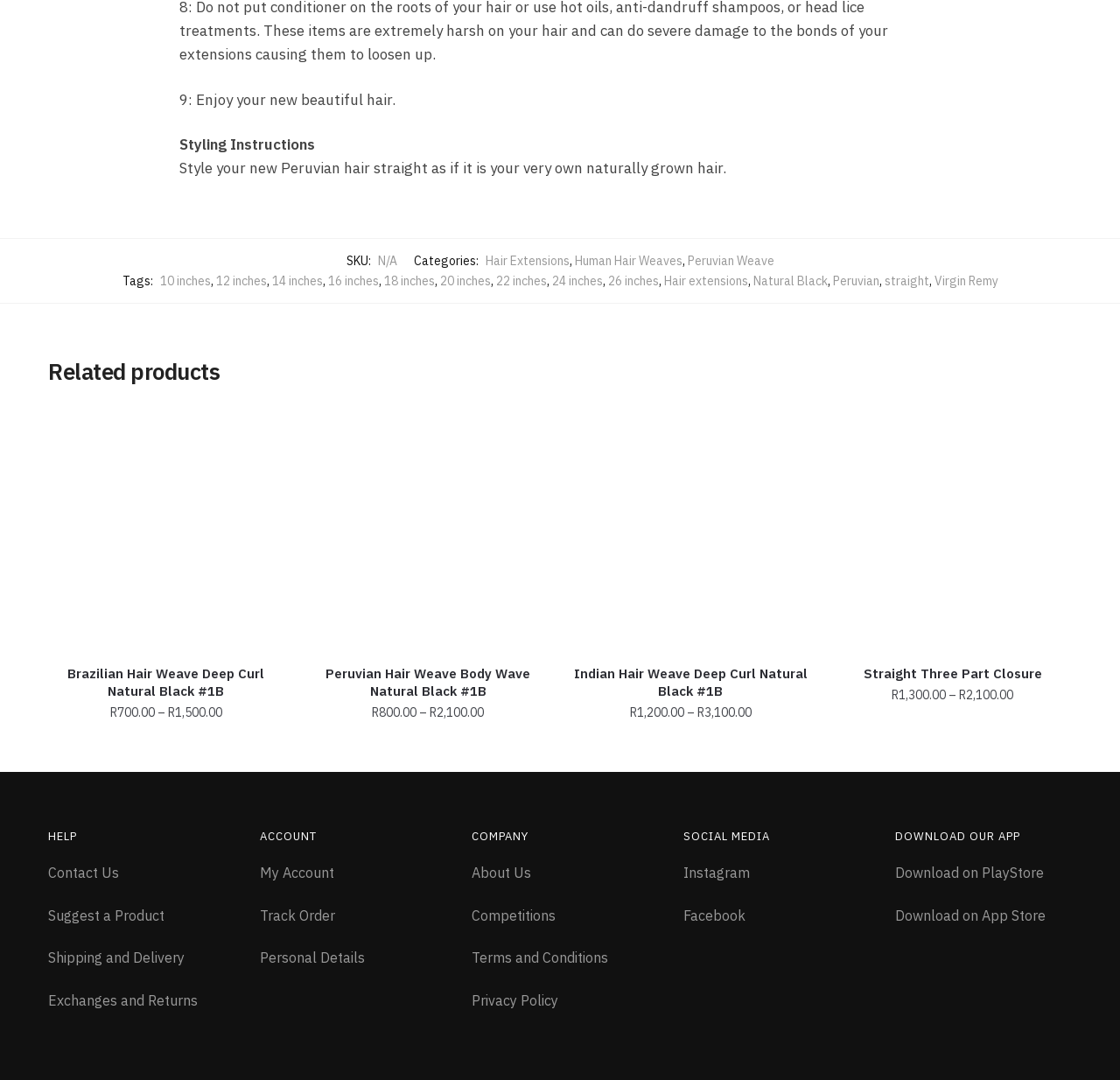Locate the bounding box coordinates of the clickable area to execute the instruction: "View Instagram page". Provide the coordinates as four float numbers between 0 and 1, represented as [left, top, right, bottom].

[0.61, 0.793, 0.67, 0.809]